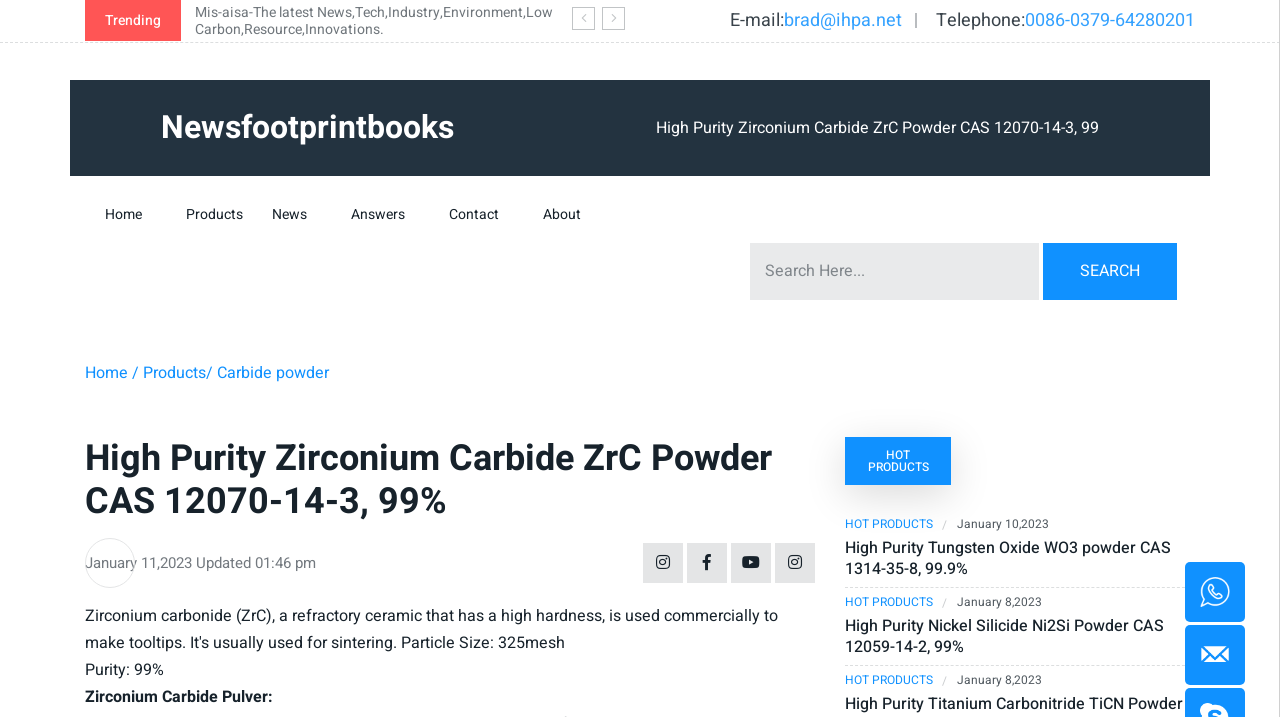Please specify the bounding box coordinates of the clickable region to carry out the following instruction: "View high purity zirconium carbide powder details". The coordinates should be four float numbers between 0 and 1, in the format [left, top, right, bottom].

[0.512, 0.16, 0.859, 0.197]